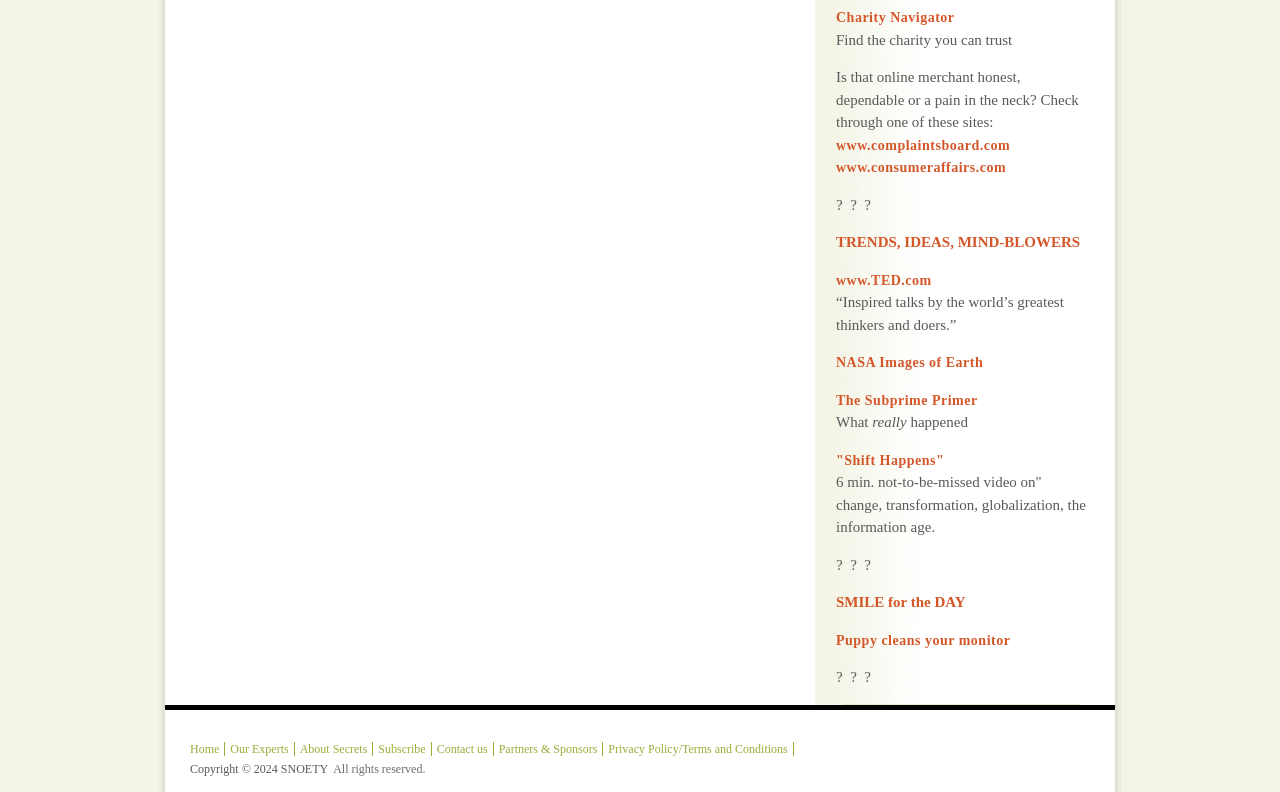Please identify the bounding box coordinates of the clickable region that I should interact with to perform the following instruction: "Watch TED talks". The coordinates should be expressed as four float numbers between 0 and 1, i.e., [left, top, right, bottom].

[0.653, 0.344, 0.728, 0.363]